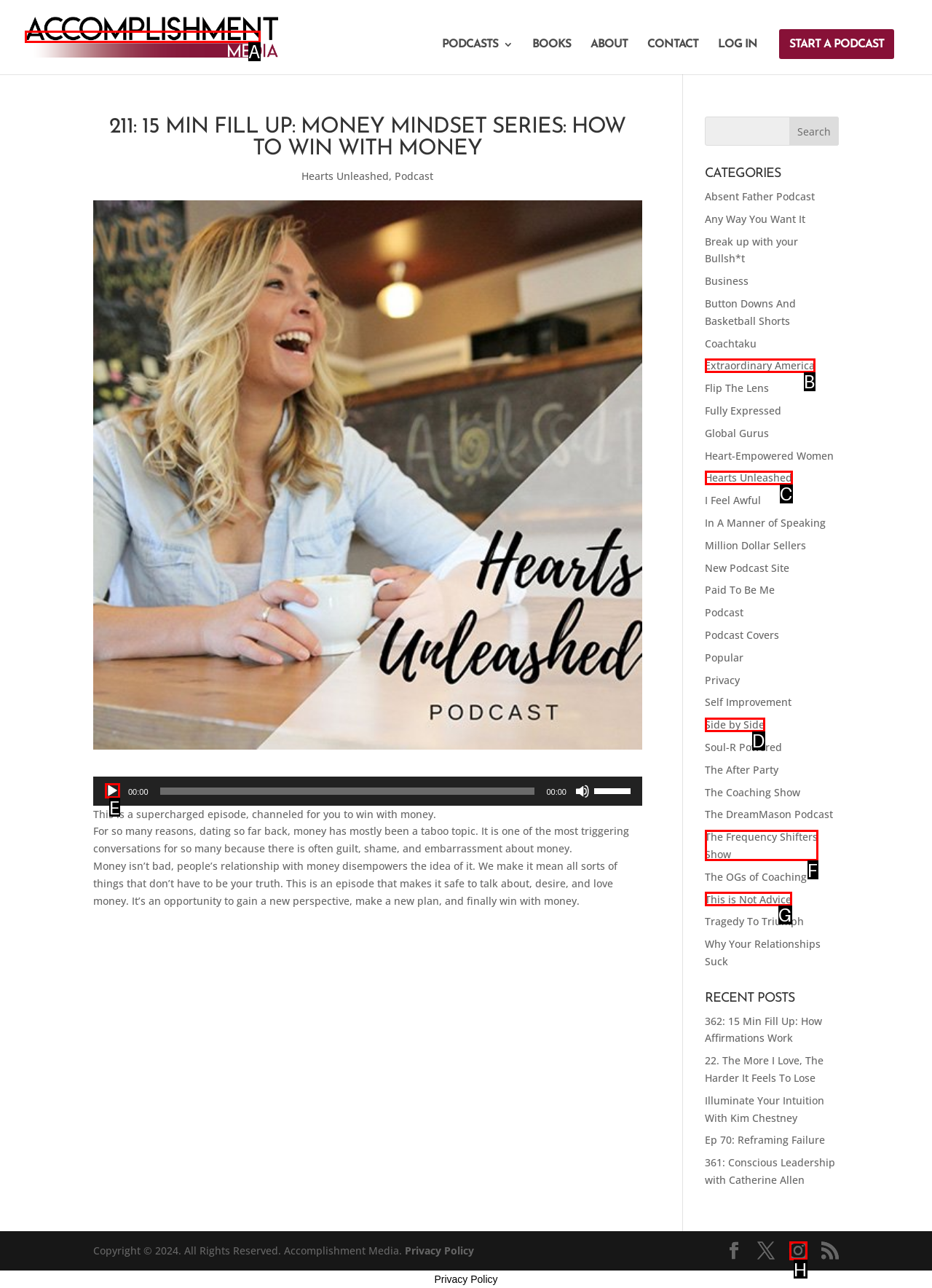Choose the letter of the option that needs to be clicked to perform the task: Visit the Accomplishment Media website. Answer with the letter.

A